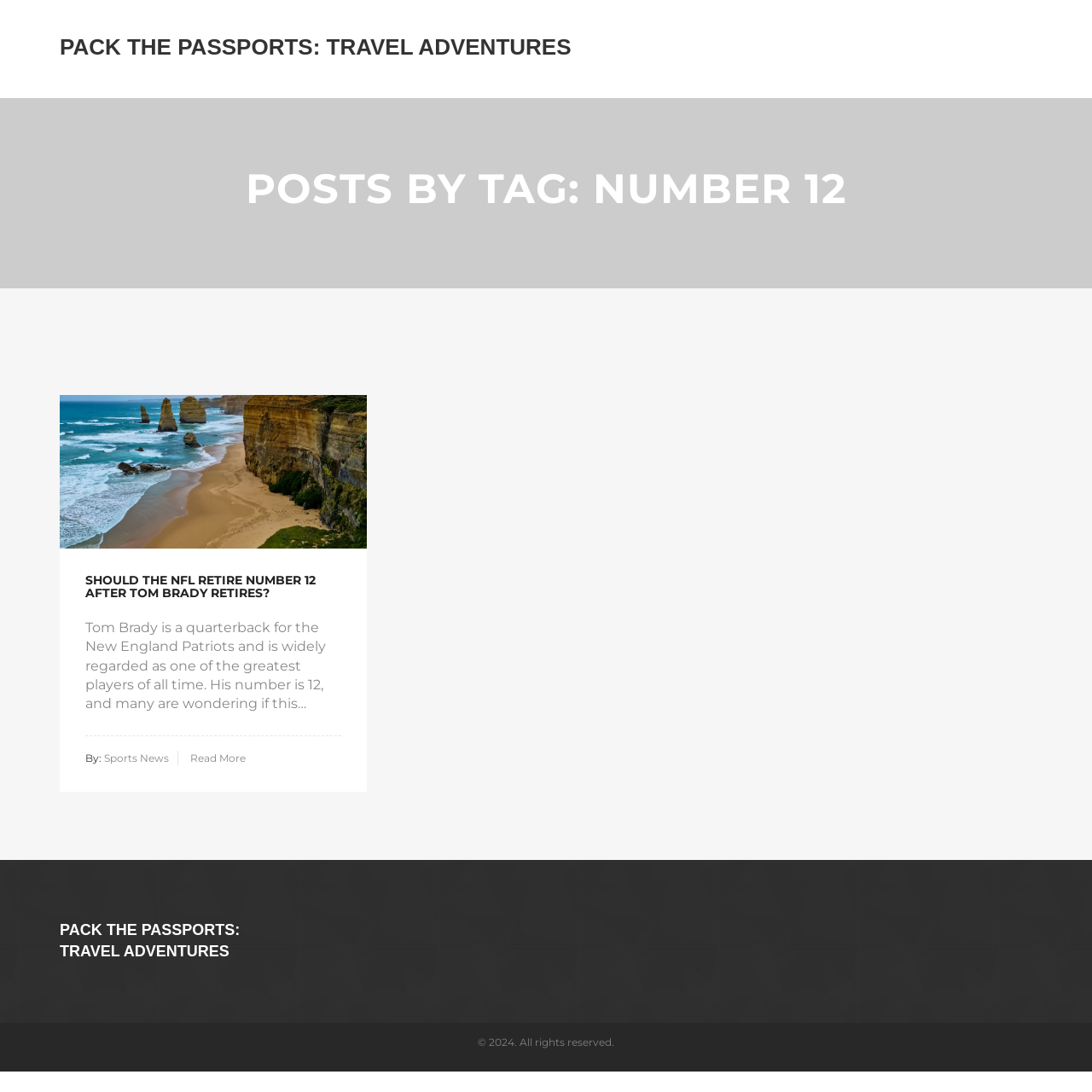Explain the webpage in detail, including its primary components.

This webpage is a blog page focused on travel adventures, specifically featuring posts about "Pack the Passports: Travel Adventures". At the top, there is a prominent link with the title "PACK THE PASSPORTS: TRAVEL ADVENTURES" which serves as the main header. Below this header, there is a smaller heading "POSTS BY TAG: NUMBER 12" indicating the category of the posts.

The main content area features an image related to a sports news article, "Should the NFL retire number 12 after Tom Brady retires?", which takes up a significant portion of the screen. Below the image, there is a link with the same title as the image, followed by a heading with the same text. This suggests that the article is a featured post on the page.

To the right of the image, there is a section with the author information, indicated by the text "By:", followed by a link to "Sports News". Next to this, there is a "Read More" link, suggesting that the article is a preview or summary.

At the bottom of the page, there is a footer section with a copyright notice "© 2024. All rights reserved." and another link to "PACK THE PASSPORTS: TRAVEL ADVENTURES", which may be a navigation link or a call-to-action.